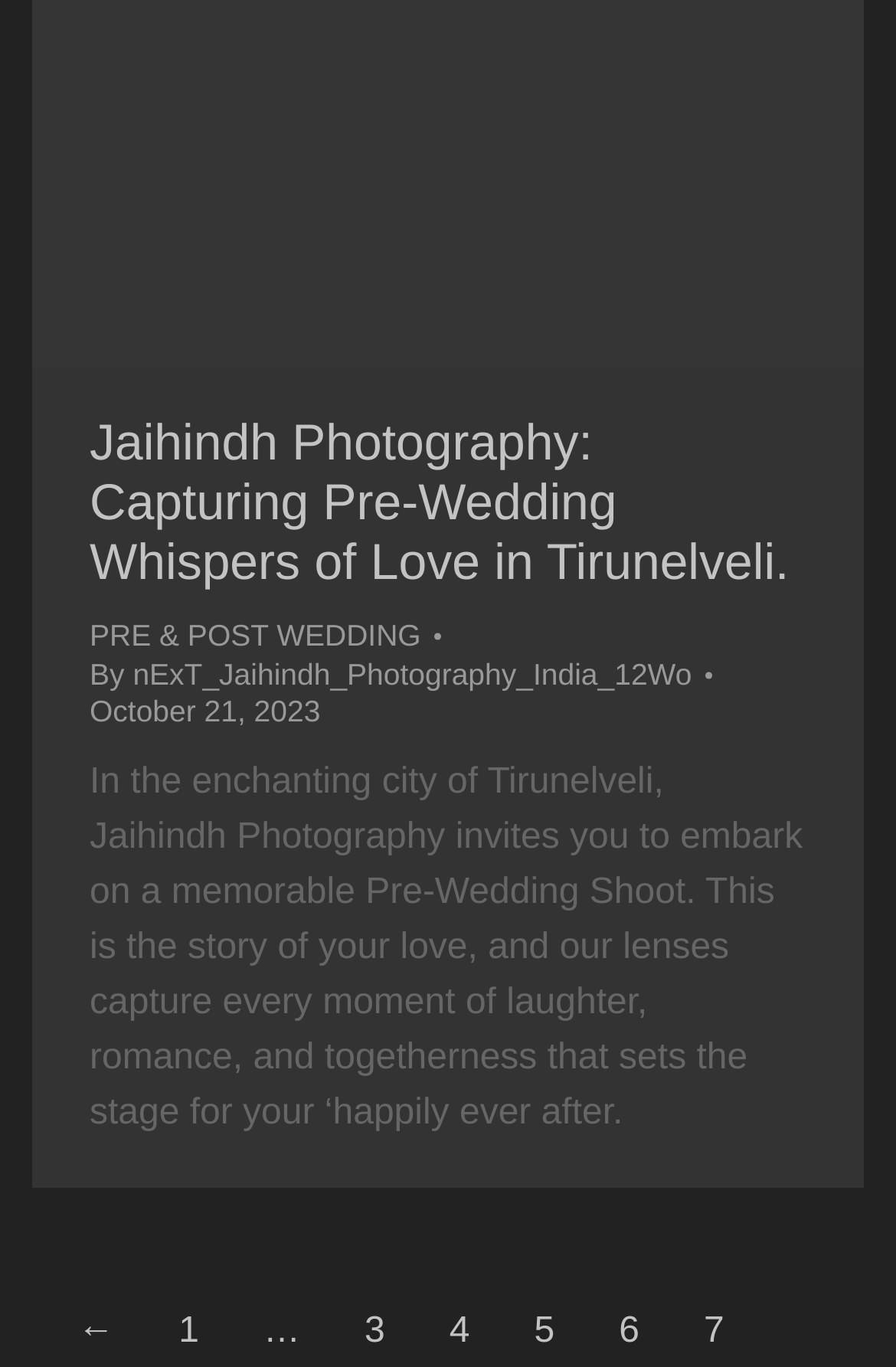Please locate the bounding box coordinates of the element that should be clicked to achieve the given instruction: "Check the date of the post".

[0.1, 0.508, 0.358, 0.537]